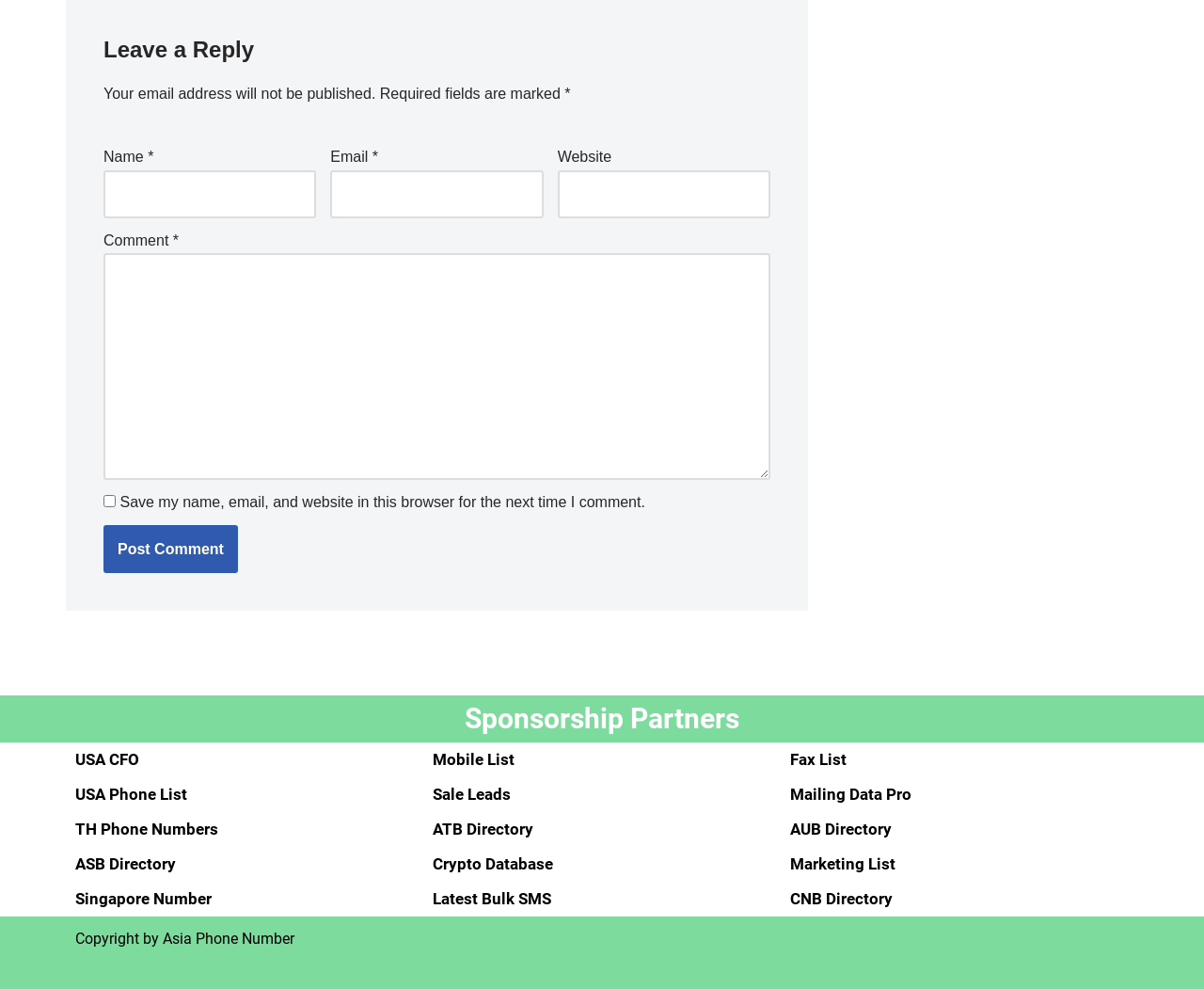Provide a thorough and detailed response to the question by examining the image: 
What is the purpose of the checkbox?

The checkbox is located below the comment text box and is labeled 'Save my name, email, and website in this browser for the next time I comment.' This suggests that its purpose is to save the user's comment information for future use.